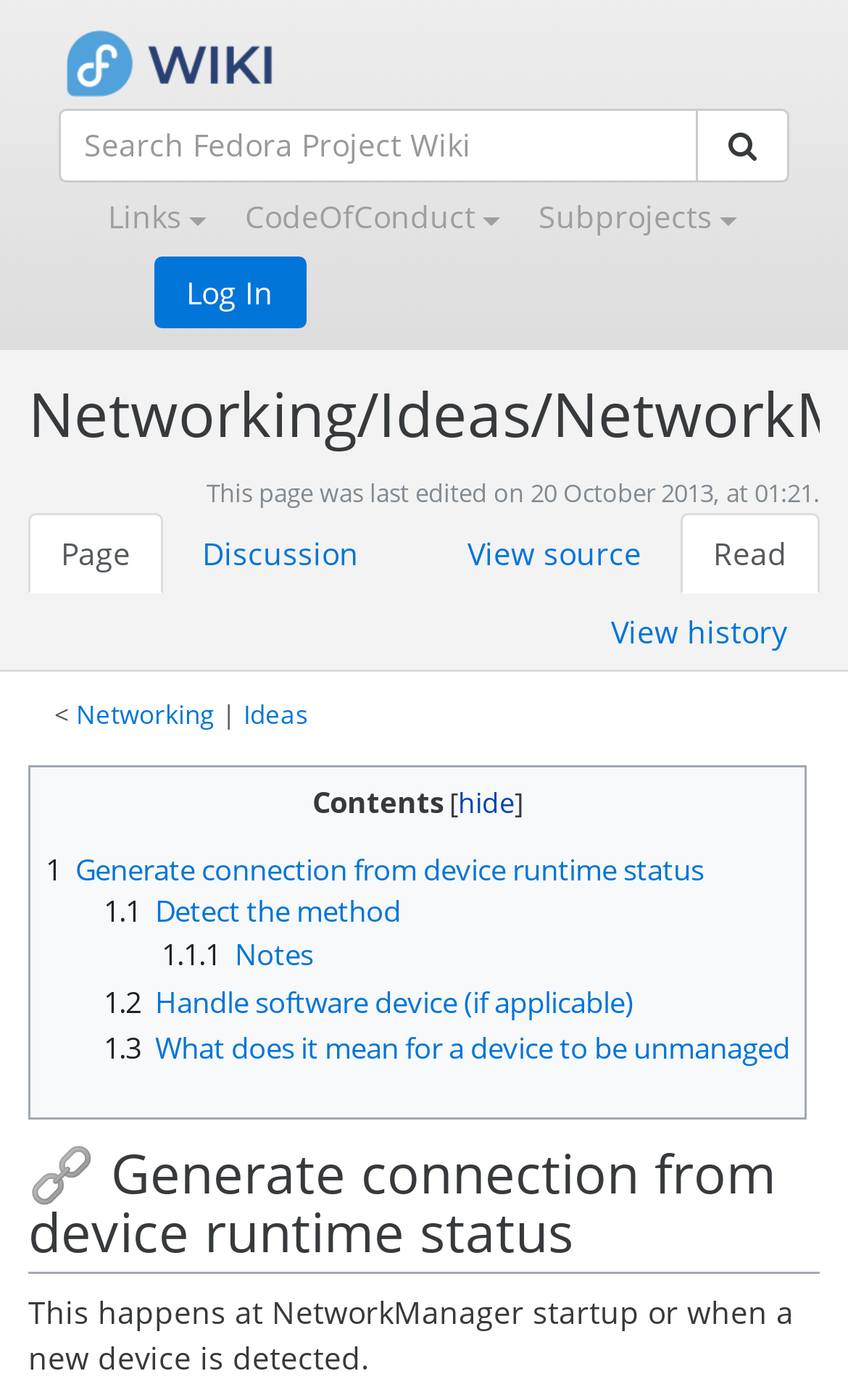Locate the bounding box of the UI element defined by this description: "🔗". The coordinates should be given as four float numbers between 0 and 1, formatted as [left, top, right, bottom].

[0.034, 0.812, 0.113, 0.863]